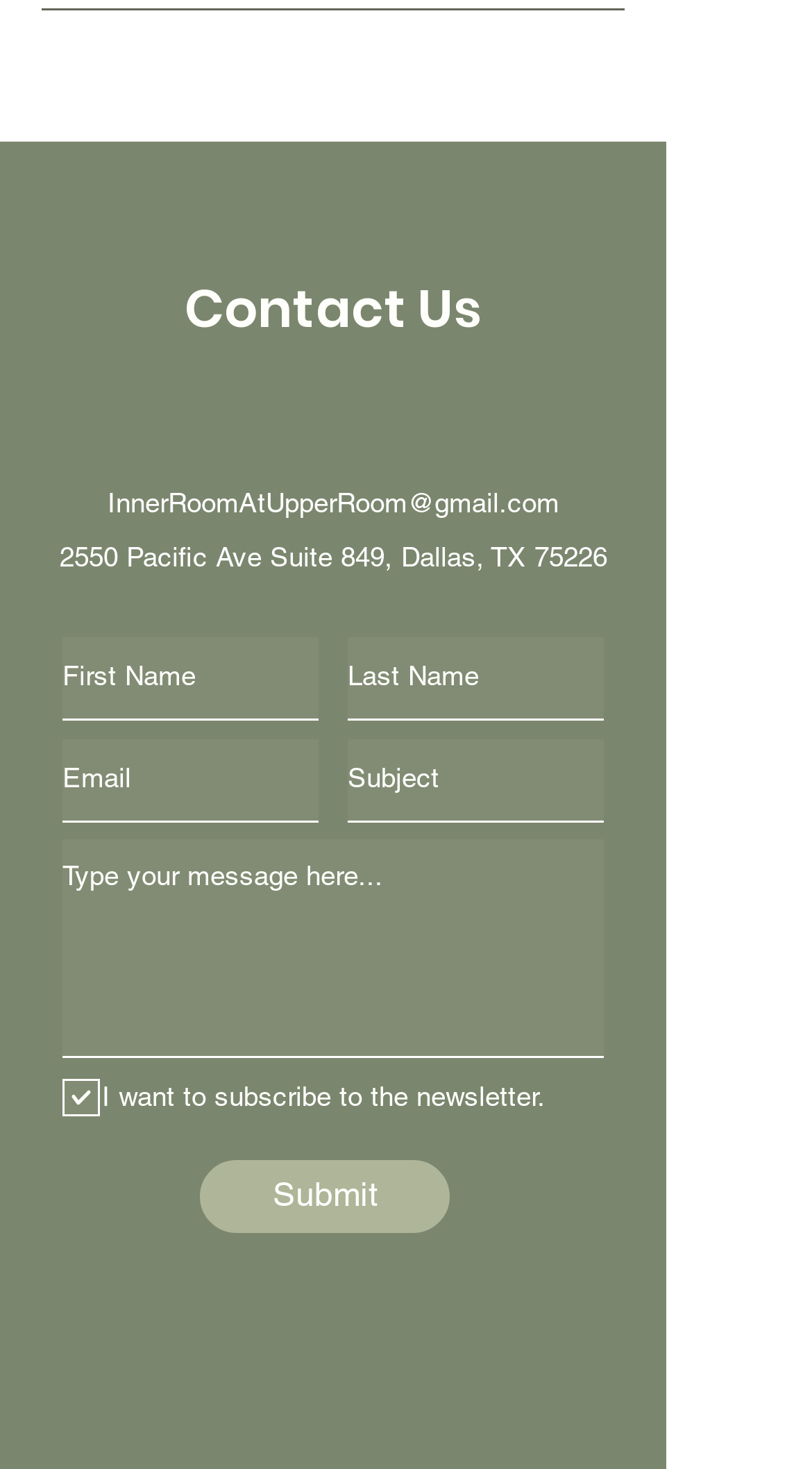How many social media links are there?
Please answer the question with as much detail and depth as you can.

I found the list element with the text 'Social Bar' which contains two link elements, one with the text 'Facebook' and one with the text 'YouTube', located at the coordinates [0.3, 0.256, 0.518, 0.306]. This suggests that there are two social media links.